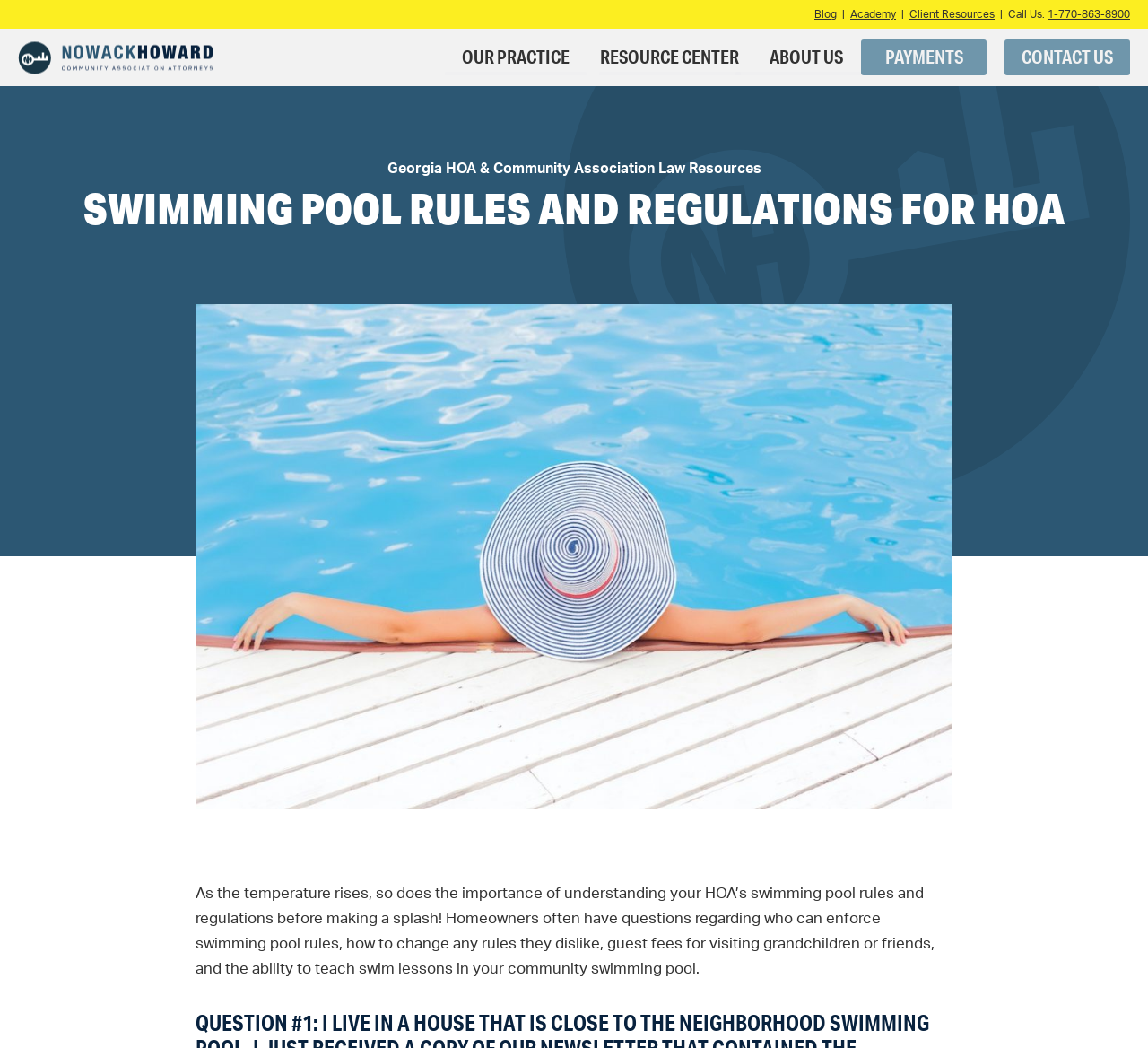Find the UI element described as: "Blog & News" and predict its bounding box coordinates. Ensure the coordinates are four float numbers between 0 and 1, [left, top, right, bottom].

[0.521, 0.104, 0.645, 0.137]